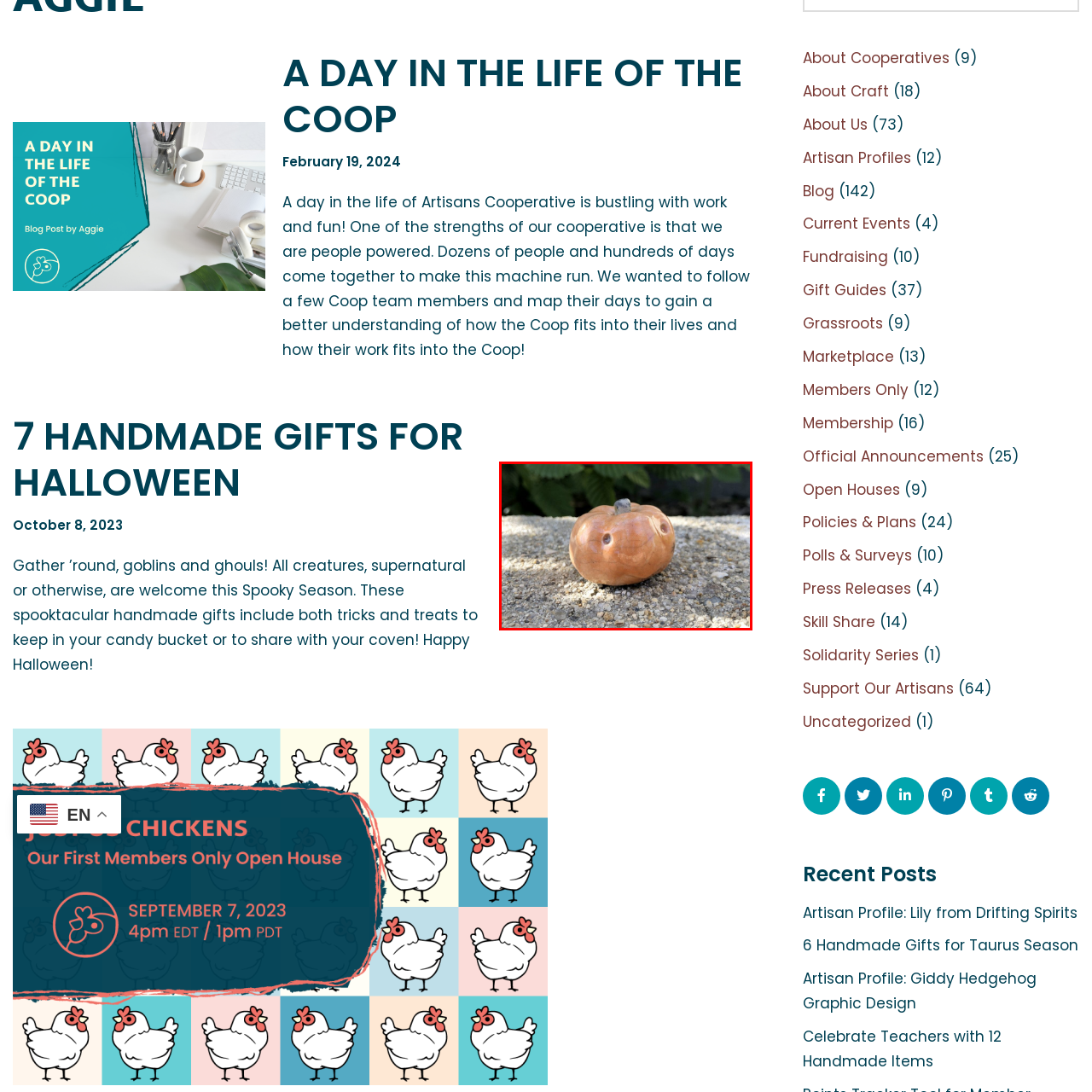Concentrate on the image inside the red frame and provide a detailed response to the subsequent question, utilizing the visual information from the image: 
What is the color tone of the ceramic pumpkin?

The caption describes the ceramic pumpkin as having a 'warm, earthy tone', which suggests that its color is earthy and warm.